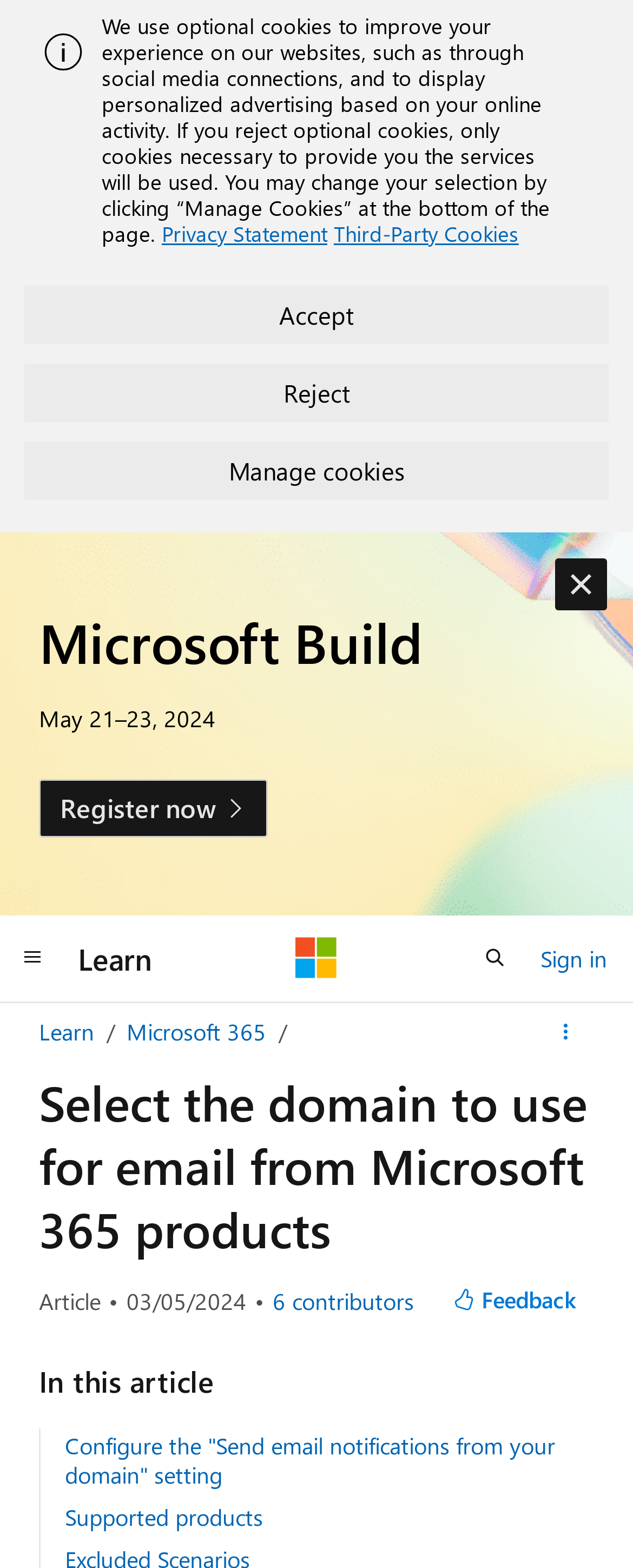Please answer the following query using a single word or phrase: 
What is the review date of the article?

03/05/2024